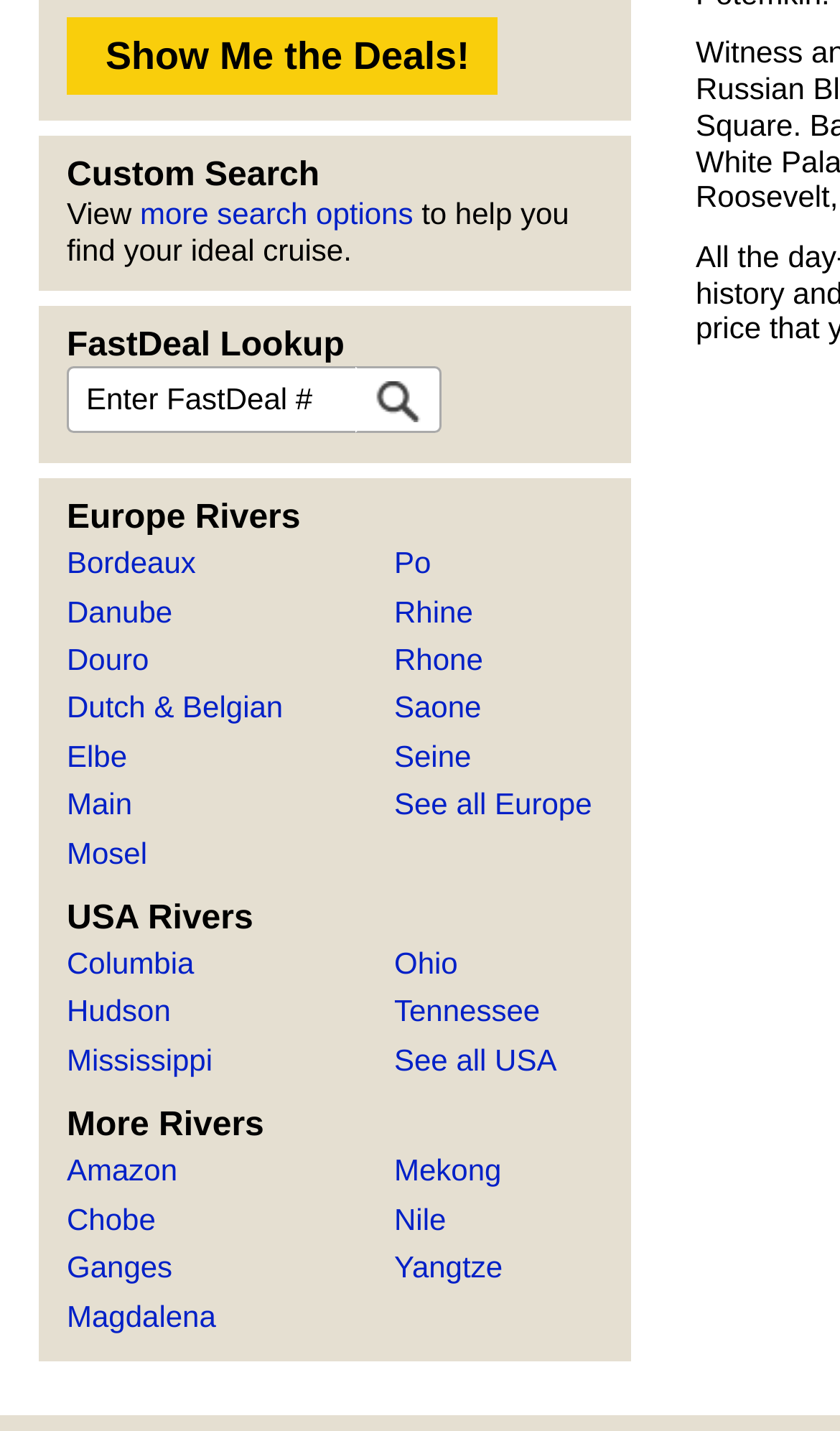Locate the bounding box coordinates of the UI element described by: "value="Show Me the Deals!"". The bounding box coordinates should consist of four float numbers between 0 and 1, i.e., [left, top, right, bottom].

[0.079, 0.012, 0.592, 0.066]